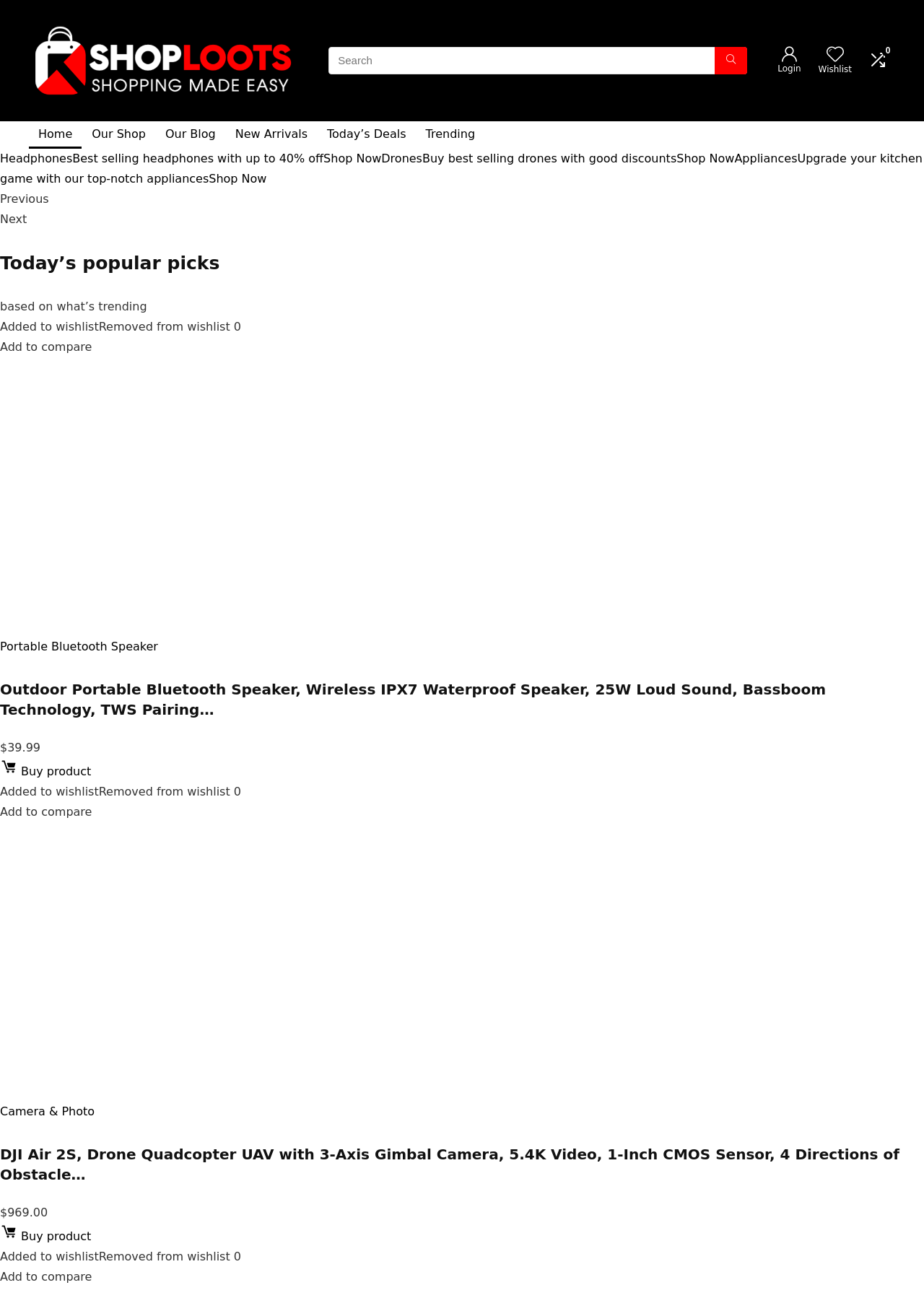Point out the bounding box coordinates of the section to click in order to follow this instruction: "View PDF document".

None